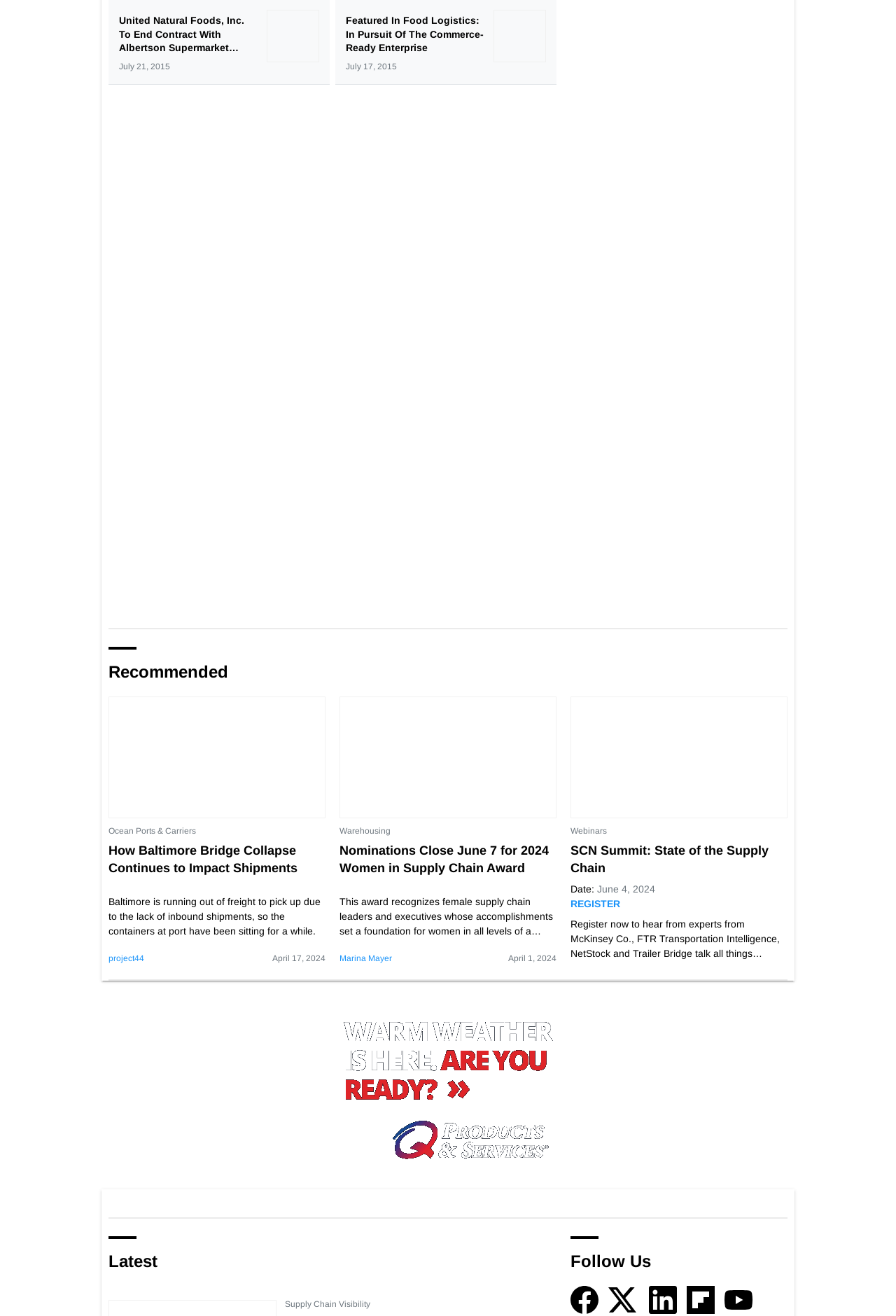Determine the bounding box of the UI element mentioned here: "Flipboard icon". The coordinates must be in the format [left, top, right, bottom] with values ranging from 0 to 1.

[0.766, 0.585, 0.798, 0.594]